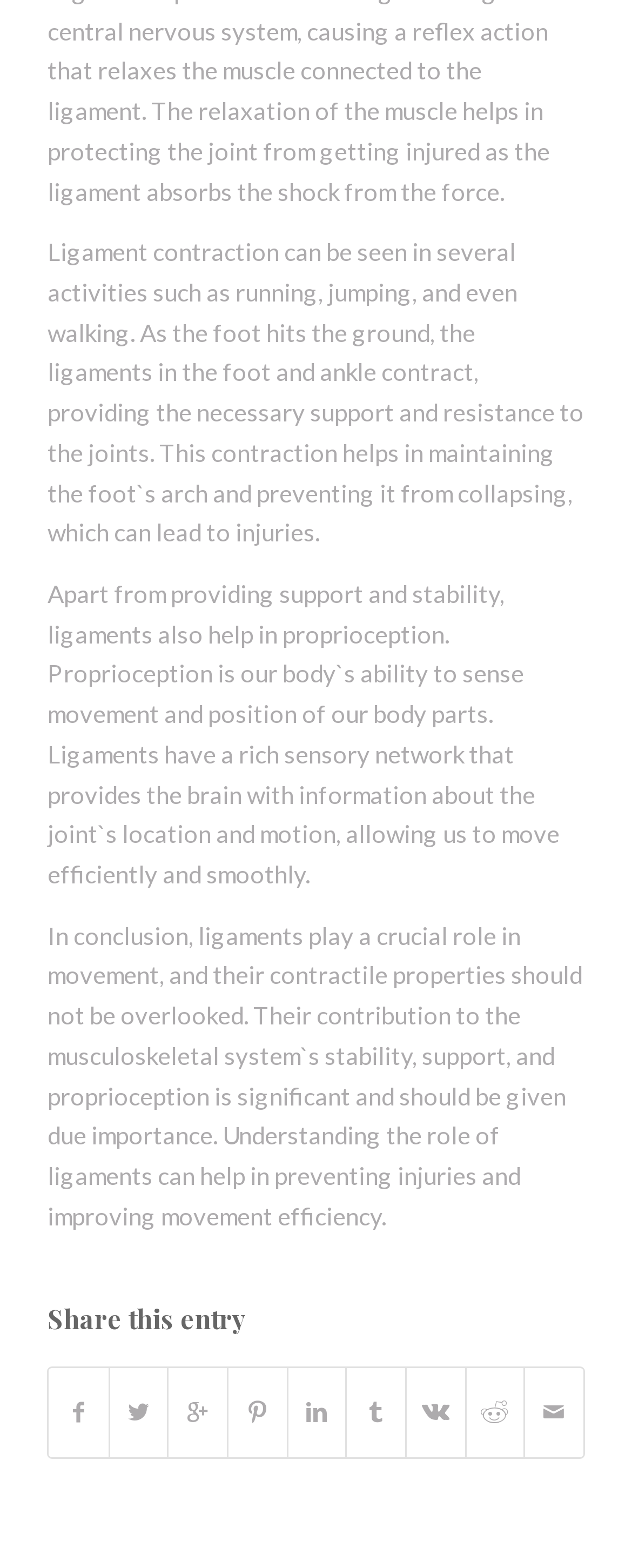Please specify the coordinates of the bounding box for the element that should be clicked to carry out this instruction: "Click the Facebook share link". The coordinates must be four float numbers between 0 and 1, formatted as [left, top, right, bottom].

[0.078, 0.872, 0.171, 0.929]